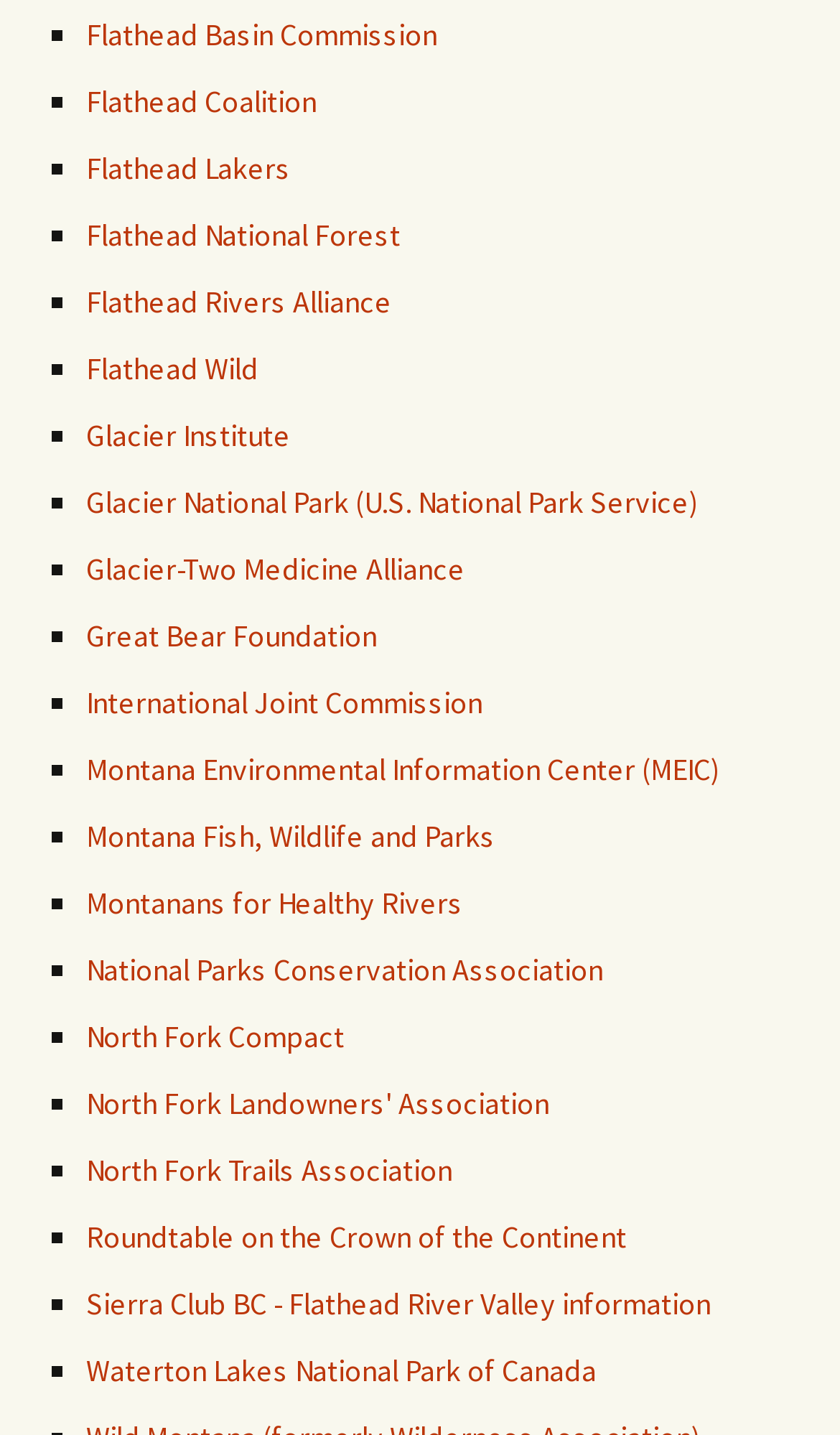How many organizations are listed?
Look at the image and answer with only one word or phrase.

25